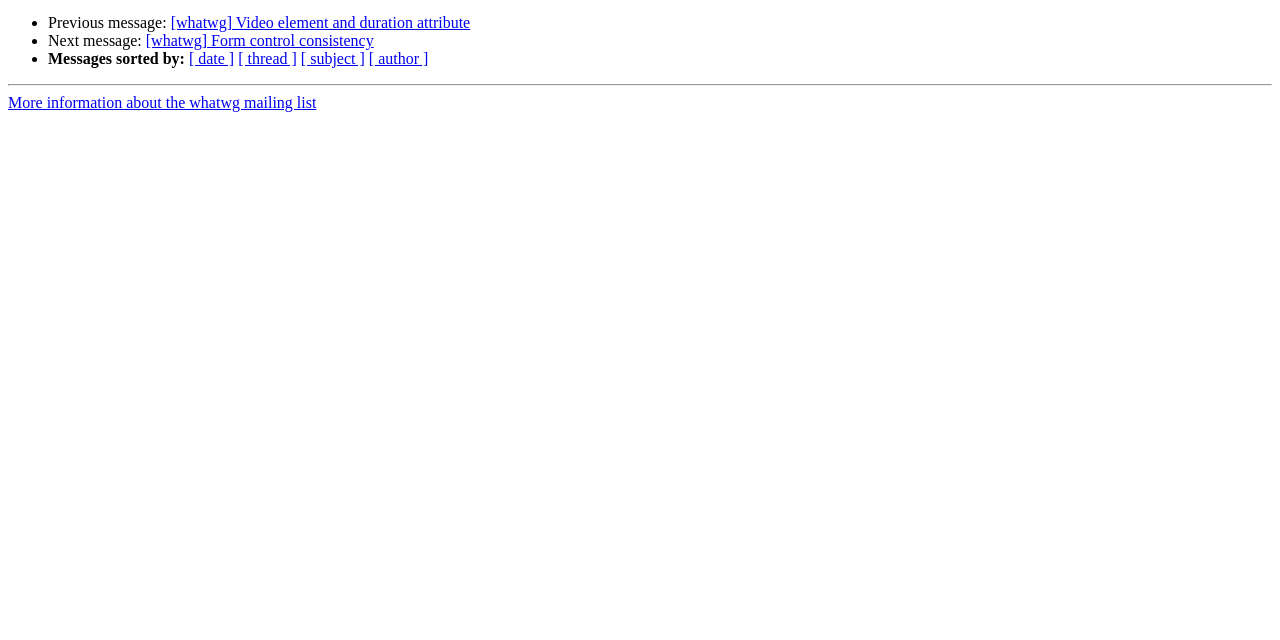Given the webpage screenshot and the description, determine the bounding box coordinates (top-left x, top-left y, bottom-right x, bottom-right y) that define the location of the UI element matching this description: [ date ]

[0.148, 0.079, 0.183, 0.105]